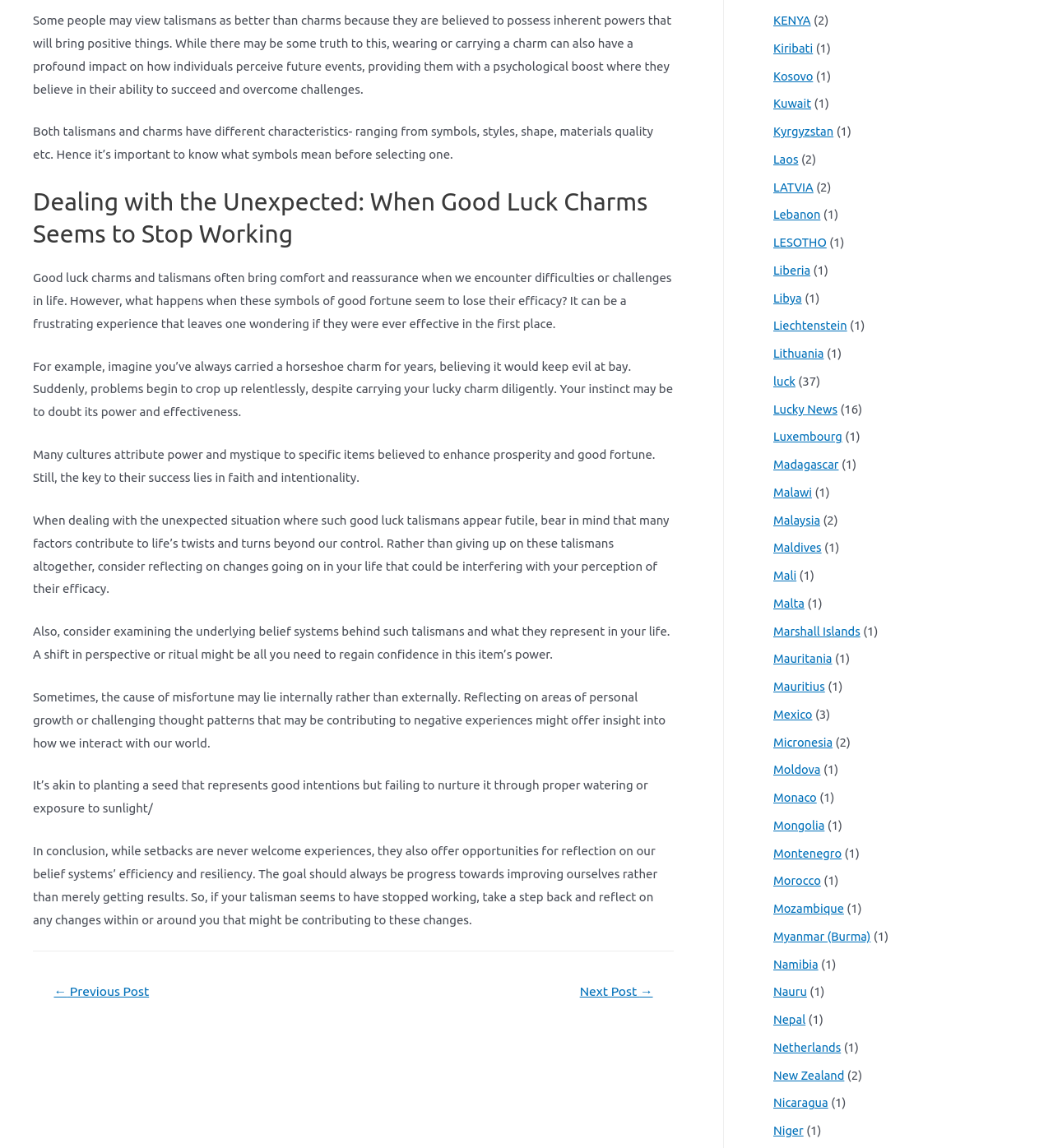Please specify the bounding box coordinates of the clickable region to carry out the following instruction: "Click on 'Lucky News'". The coordinates should be four float numbers between 0 and 1, in the format [left, top, right, bottom].

[0.734, 0.393, 0.797, 0.405]